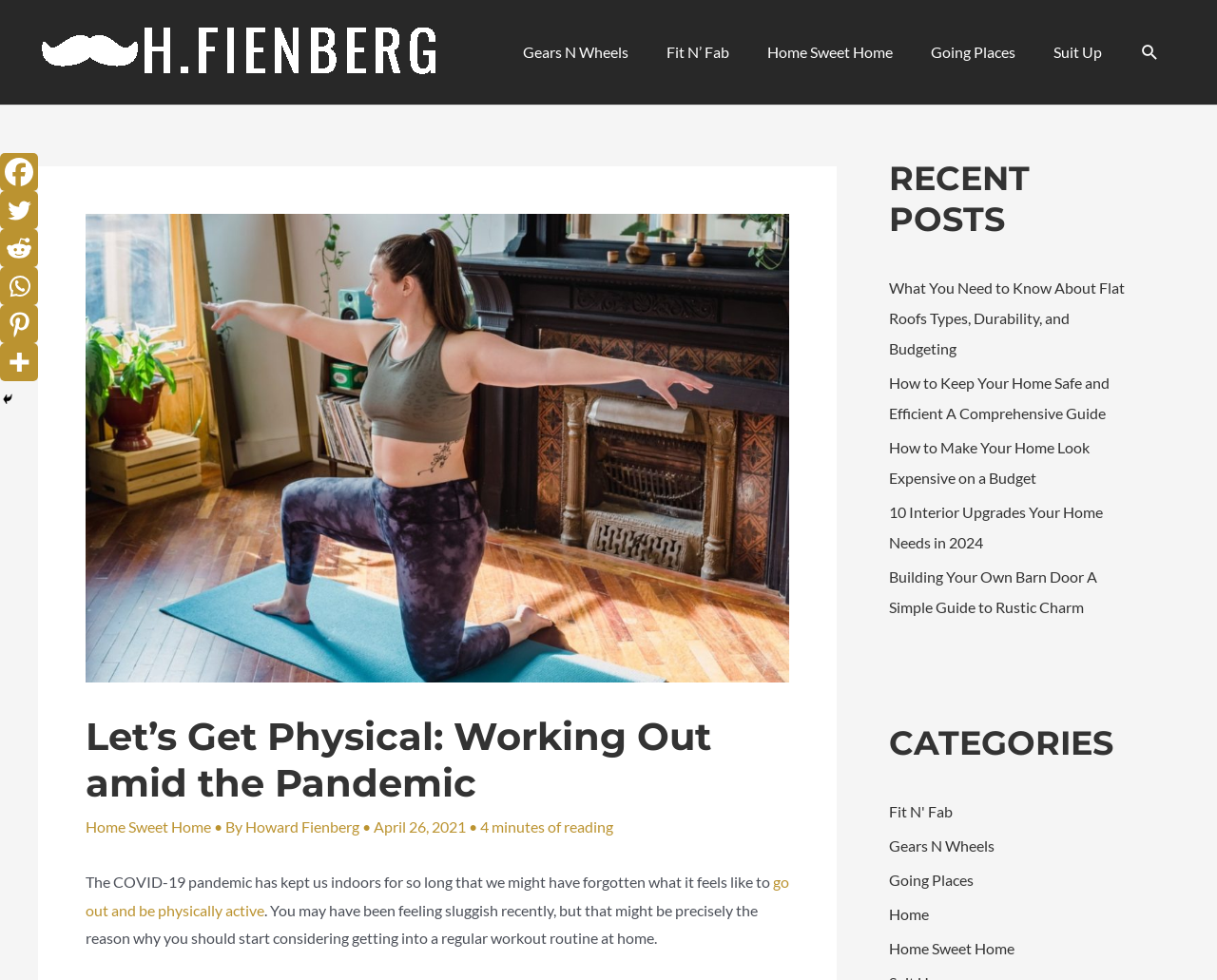Identify the bounding box coordinates of the clickable region required to complete the instruction: "View recent posts". The coordinates should be given as four float numbers within the range of 0 and 1, i.e., [left, top, right, bottom].

[0.73, 0.161, 0.926, 0.244]